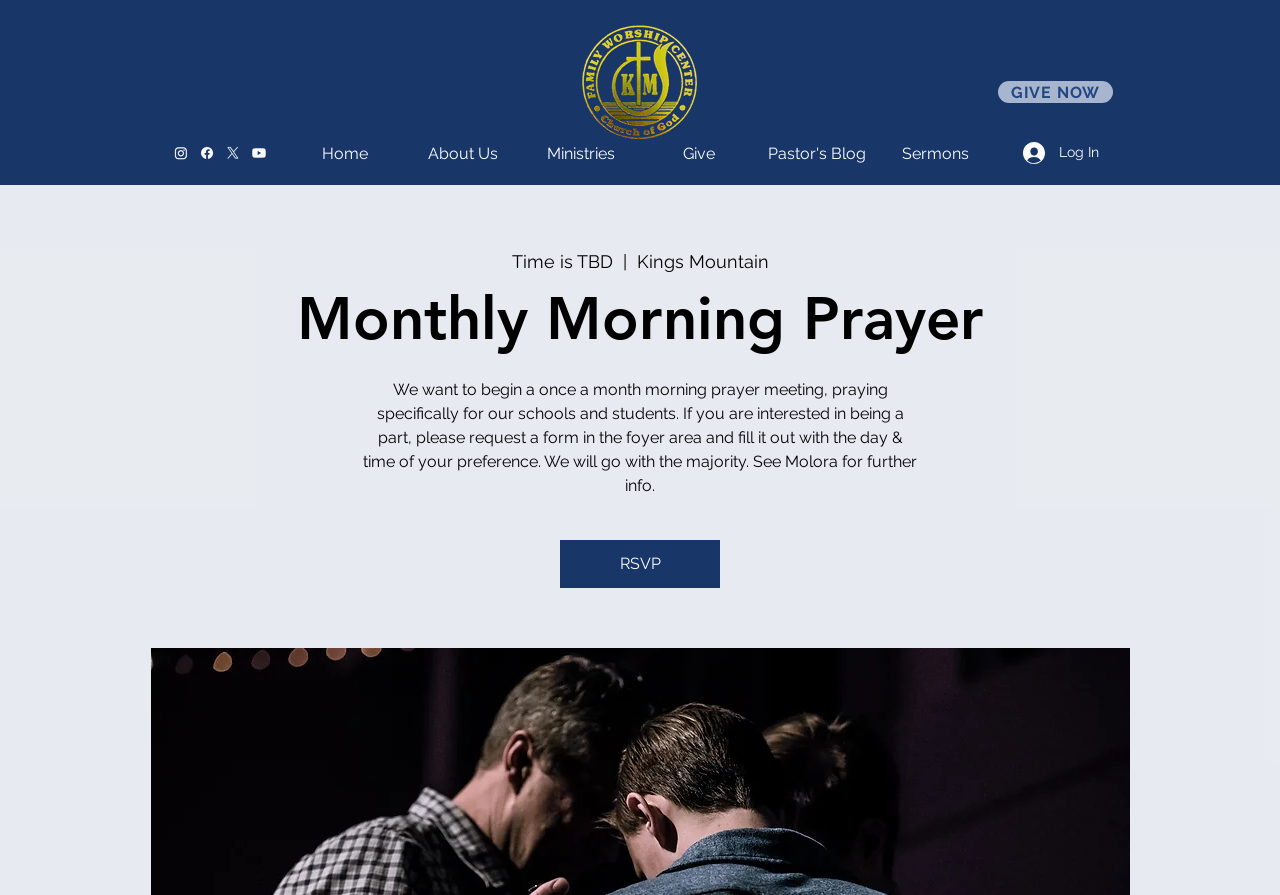Show the bounding box coordinates of the region that should be clicked to follow the instruction: "Click the 'Home' link."

[0.223, 0.155, 0.316, 0.188]